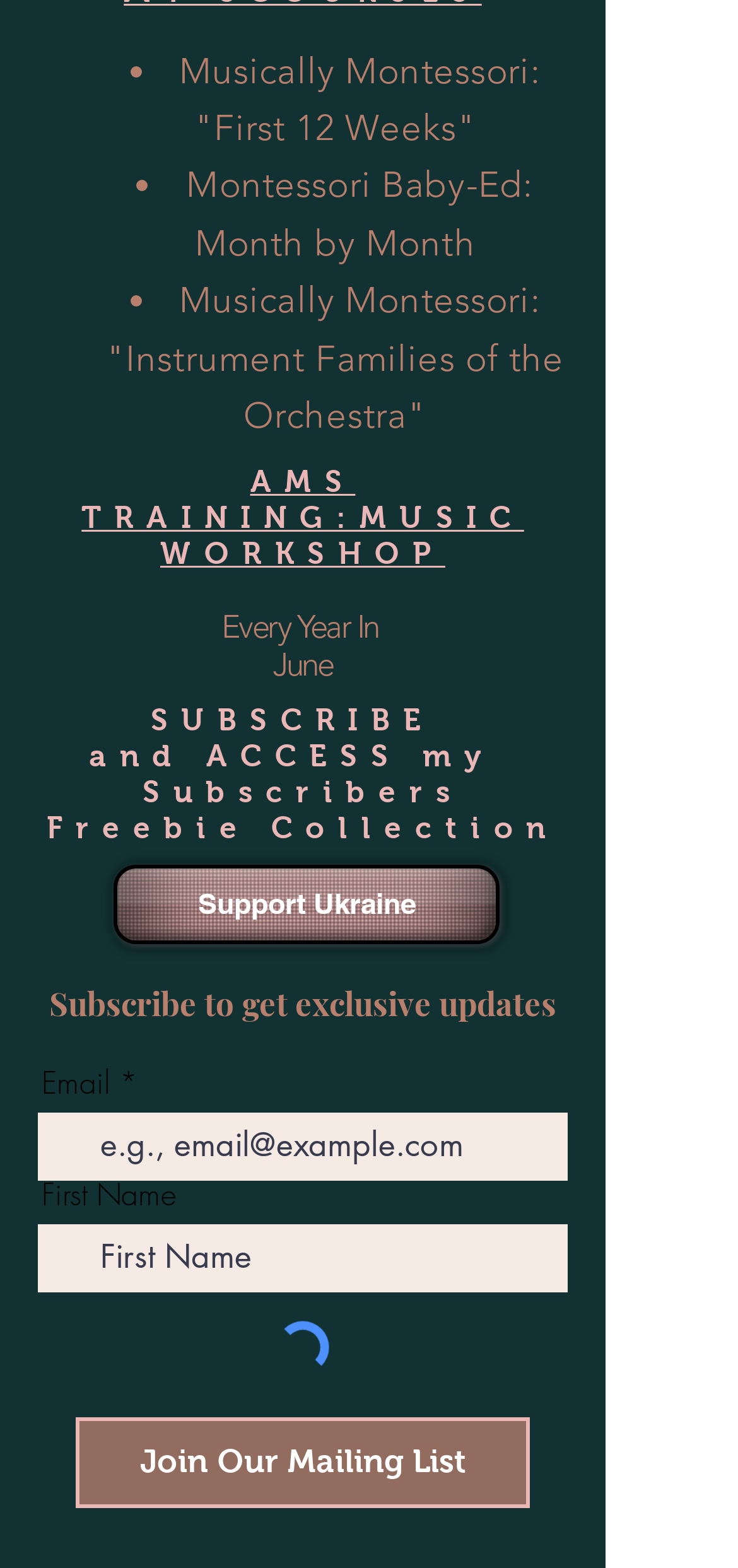What is the first item in the list?
Based on the image, answer the question with a single word or brief phrase.

Musically Montessori